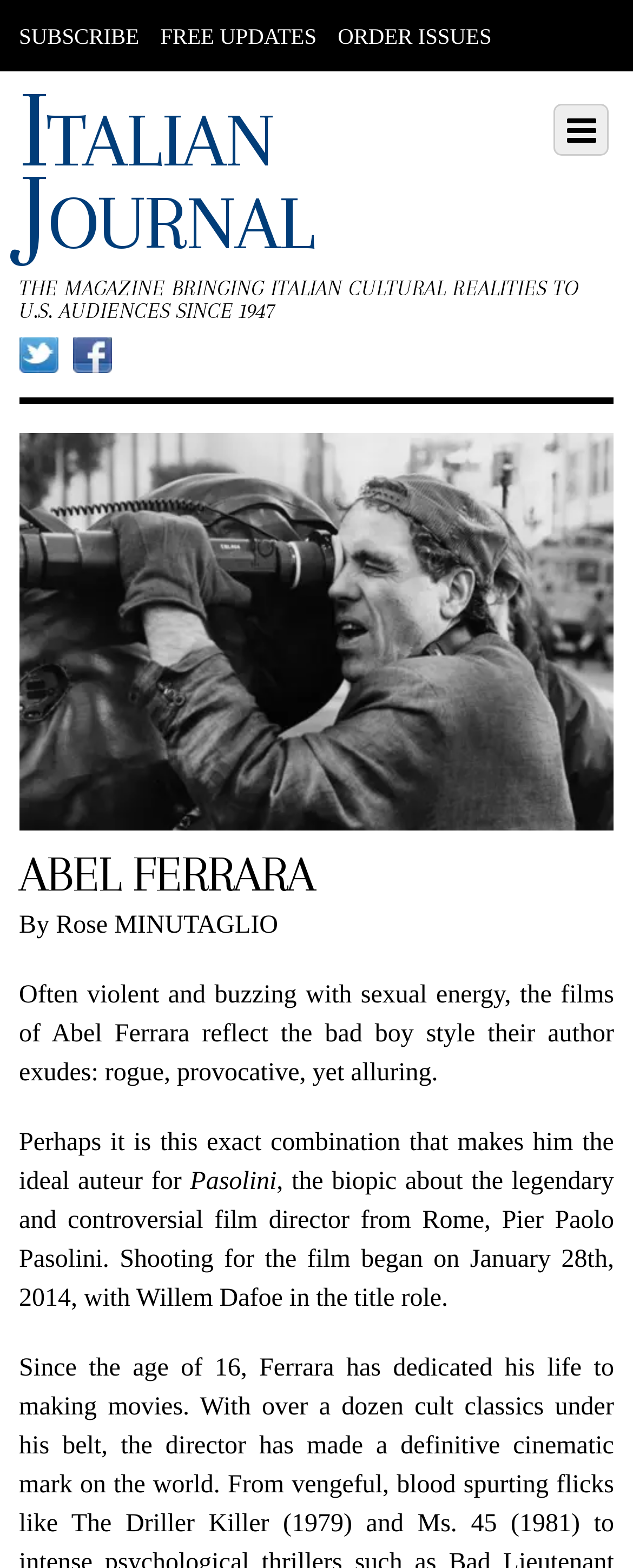What is the topic of the article?
Please give a detailed and elaborate answer to the question.

The topic of the article can be inferred from the heading element with the text 'ABEL FERRARA' and the surrounding text, which suggests that the article is about the film director Abel Ferrara.